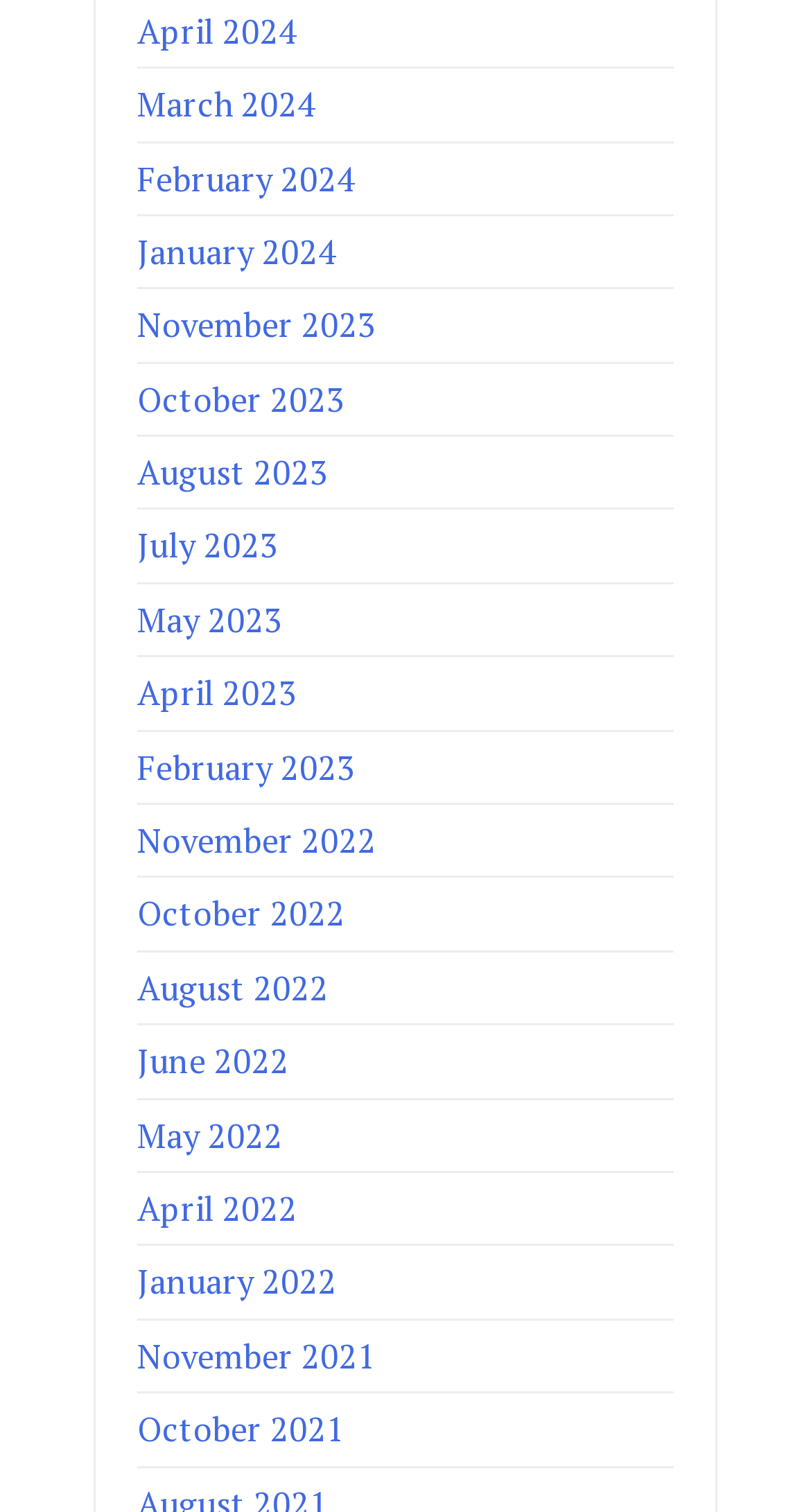What is the latest month listed?
Refer to the image and answer the question using a single word or phrase.

April 2024